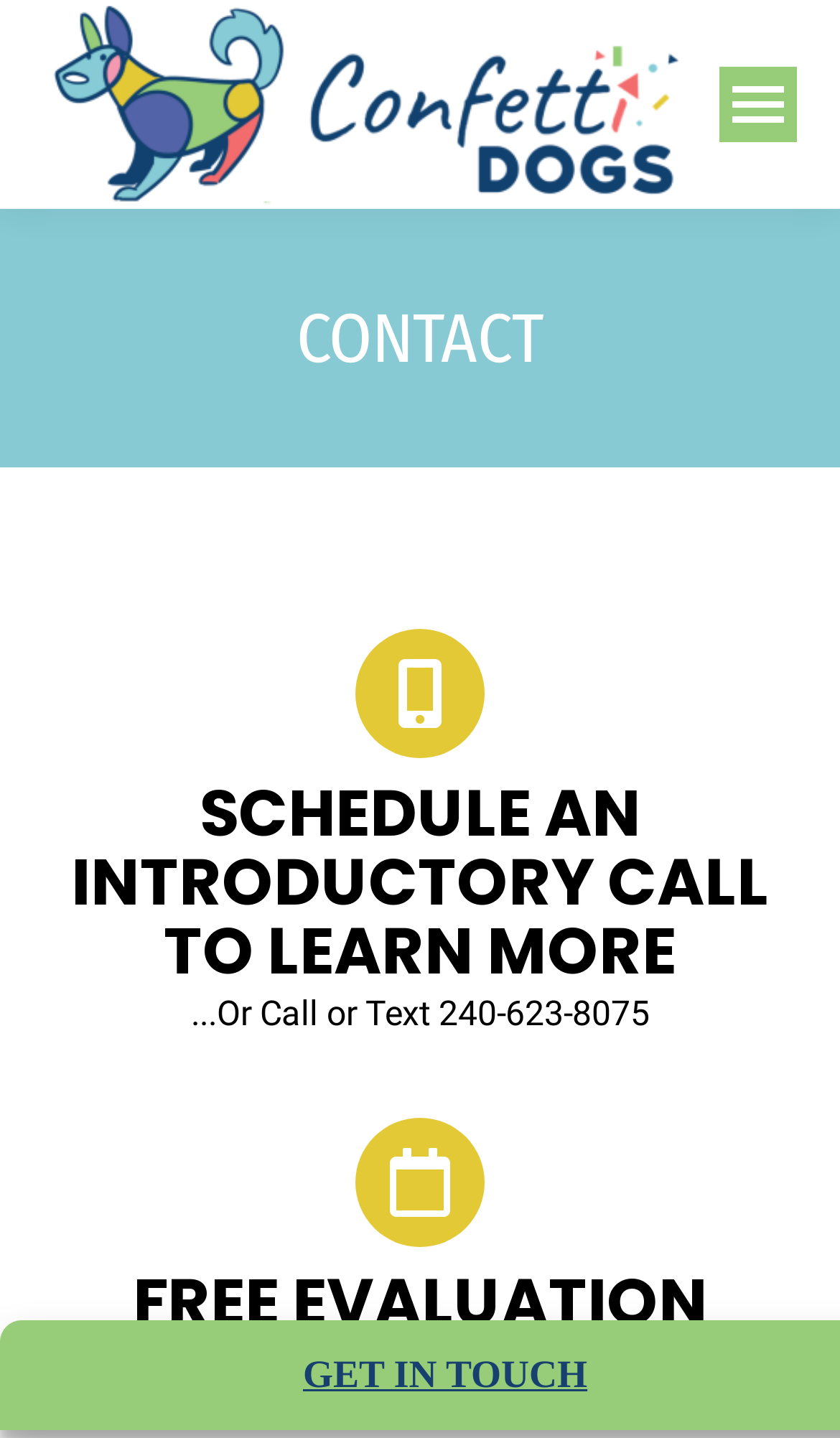Bounding box coordinates are given in the format (top-left x, top-left y, bottom-right x, bottom-right y). All values should be floating point numbers between 0 and 1. Provide the bounding box coordinate for the UI element described as: aria-label="Mobile menu icon"

[0.856, 0.047, 0.949, 0.099]